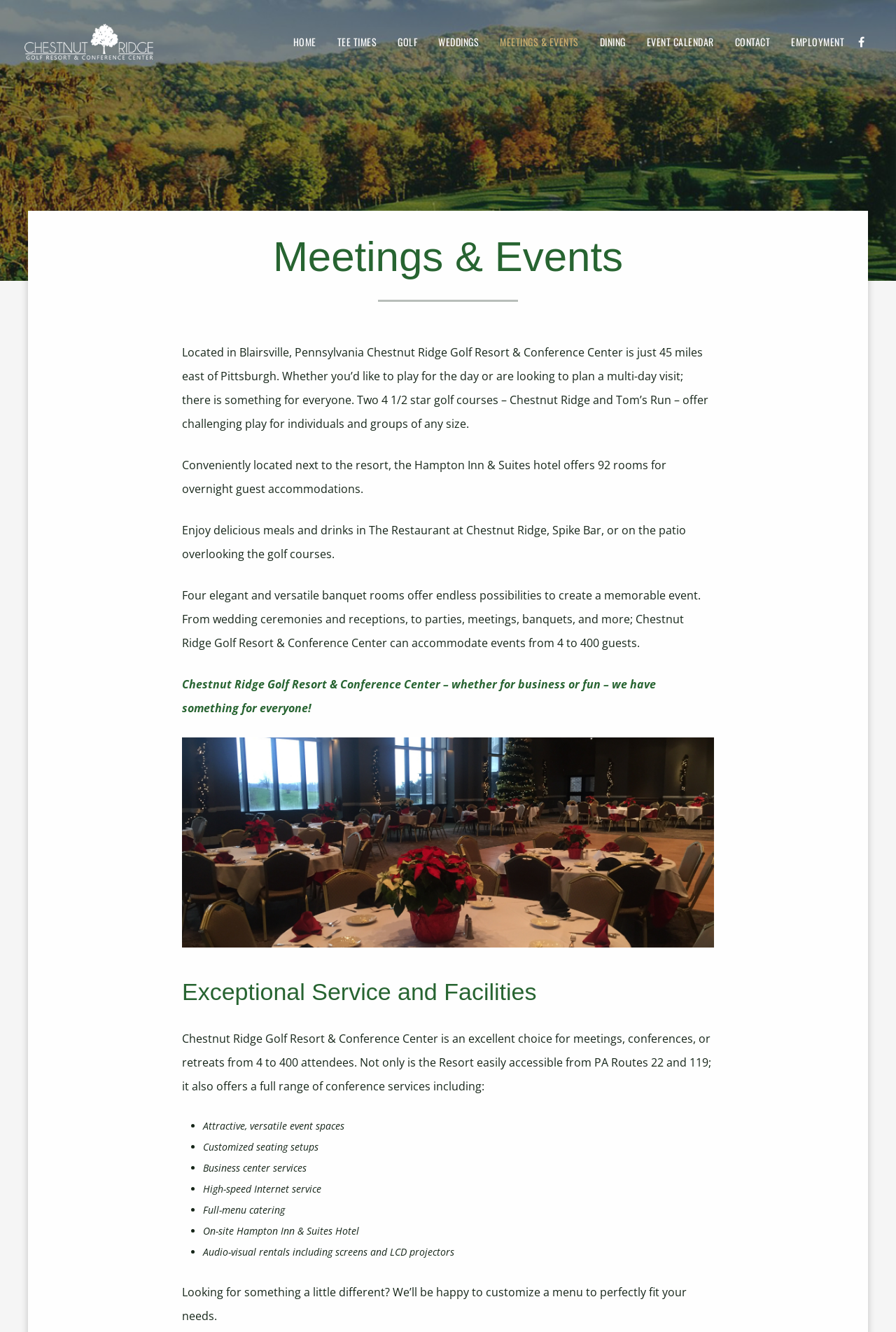Based on the description "aria-label="Twitter/X"", find the bounding box of the specified UI element.

None